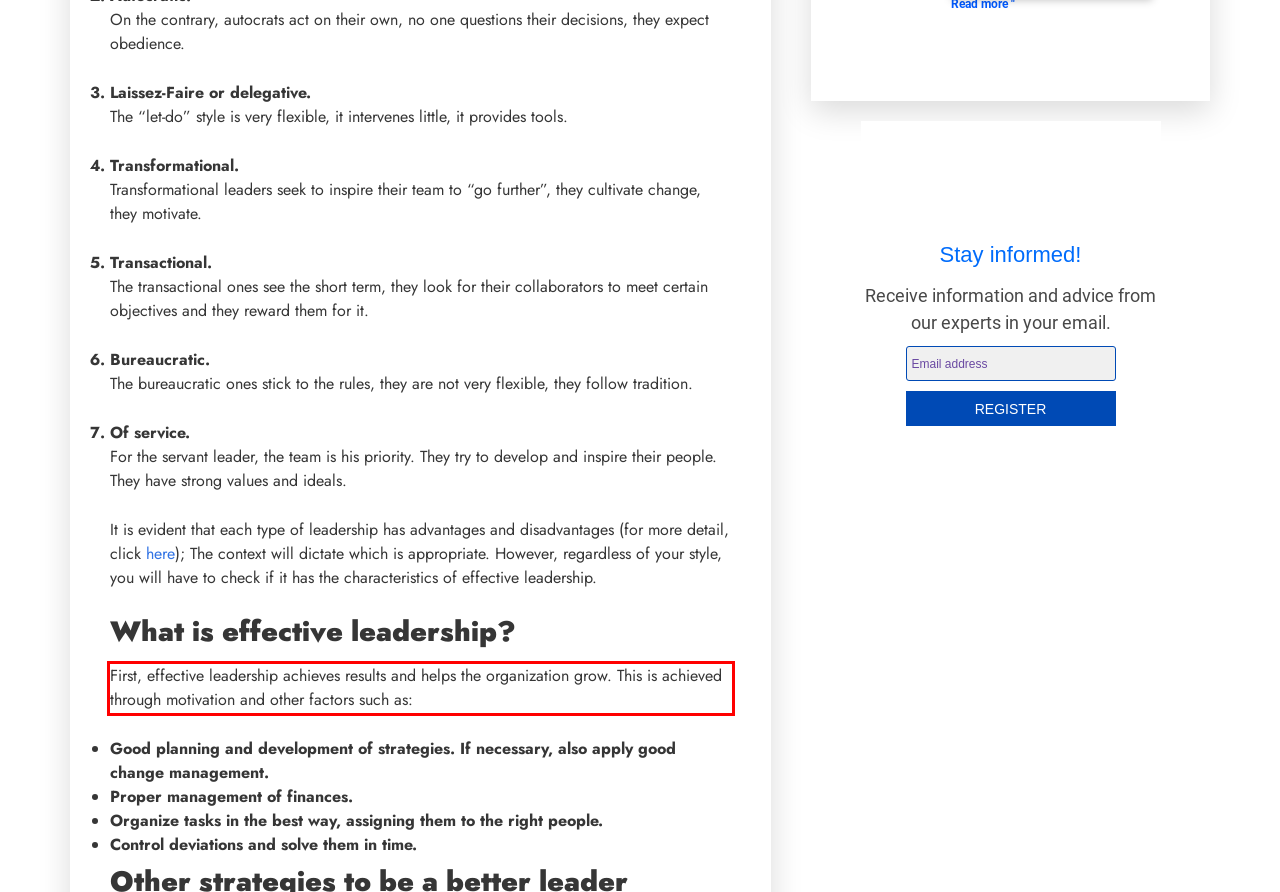Please examine the webpage screenshot containing a red bounding box and use OCR to recognize and output the text inside the red bounding box.

First, effective leadership achieves results and helps the organization grow. This is achieved through motivation and other factors such as: